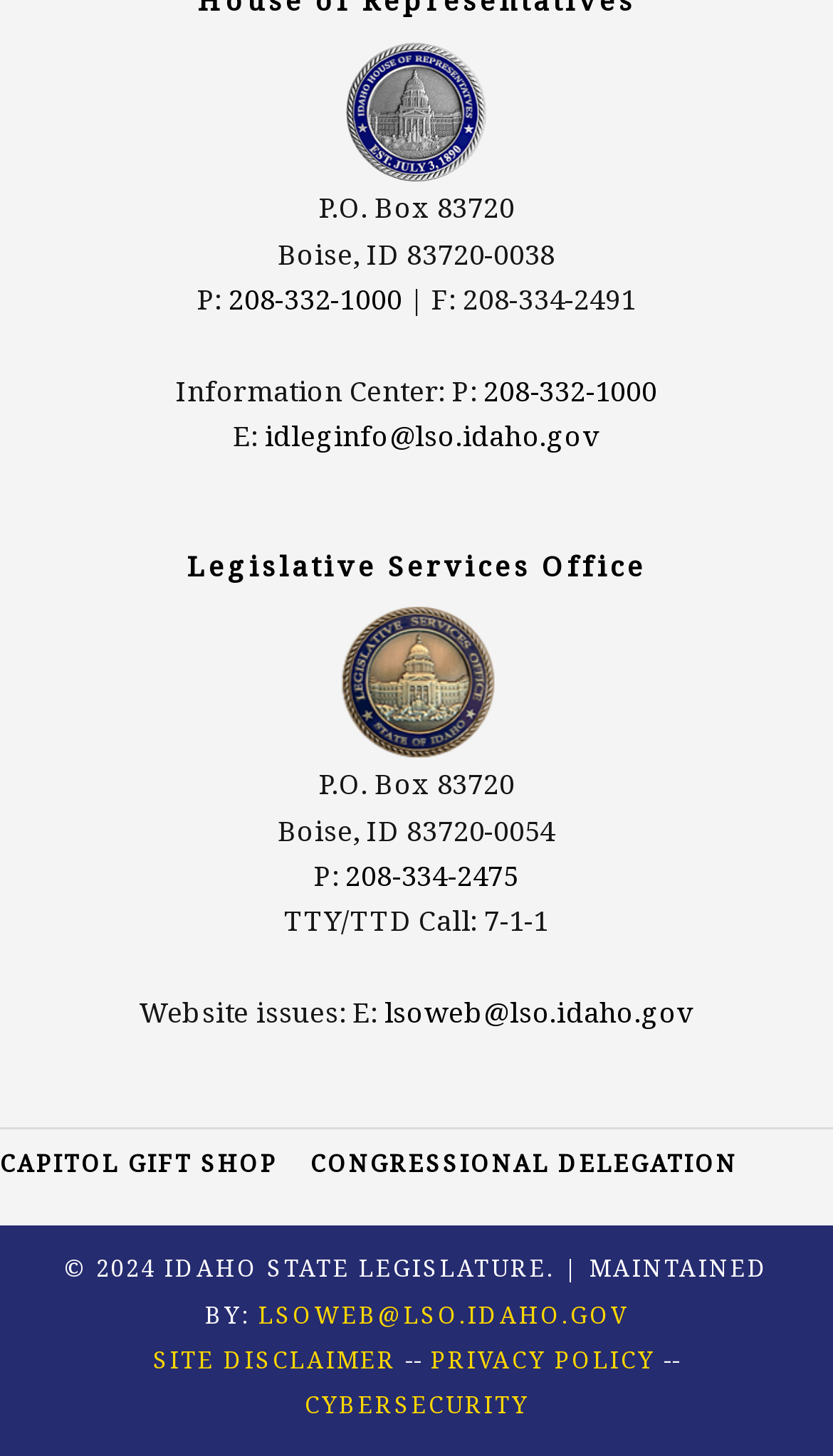Using floating point numbers between 0 and 1, provide the bounding box coordinates in the format (top-left x, top-left y, bottom-right x, bottom-right y). Locate the UI element described here: lsoweb@lso.idaho.gov

[0.461, 0.682, 0.834, 0.708]